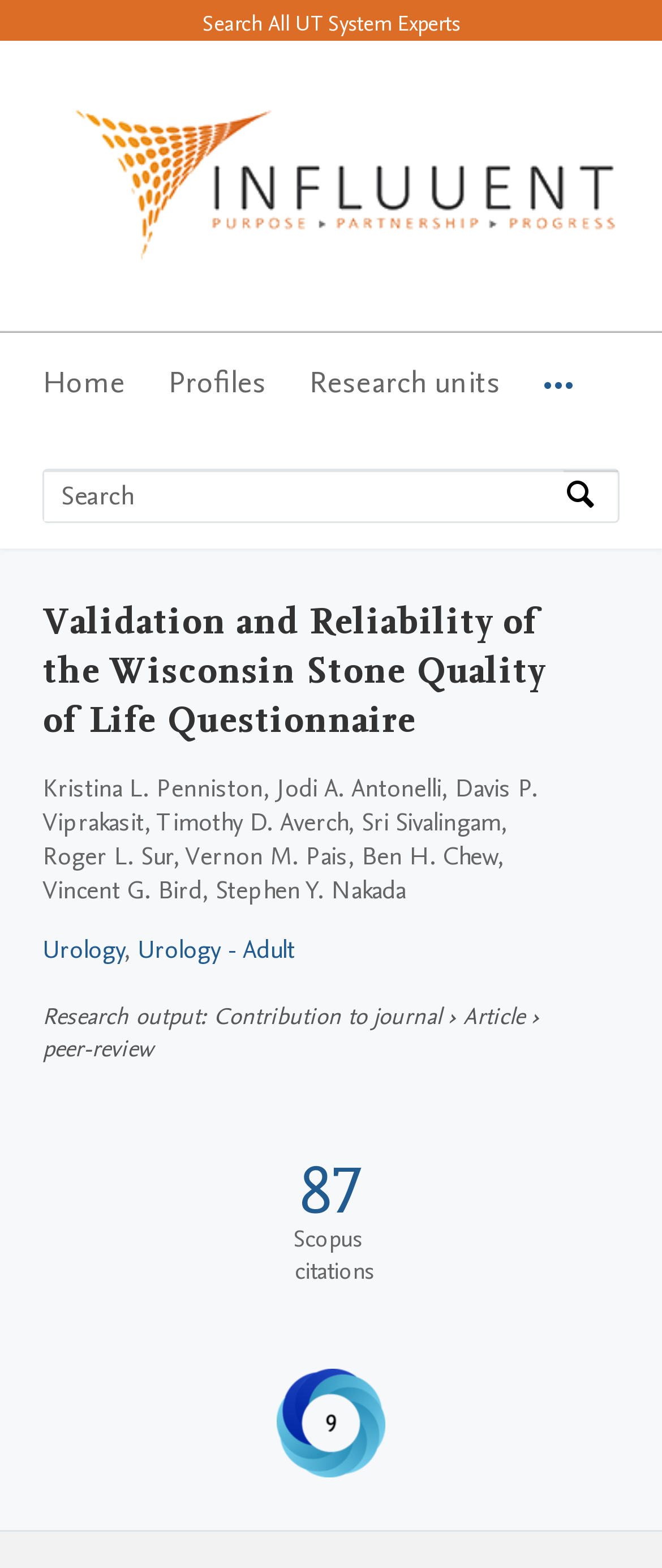Can you determine the bounding box coordinates of the area that needs to be clicked to fulfill the following instruction: "View Urology research"?

[0.064, 0.594, 0.187, 0.616]